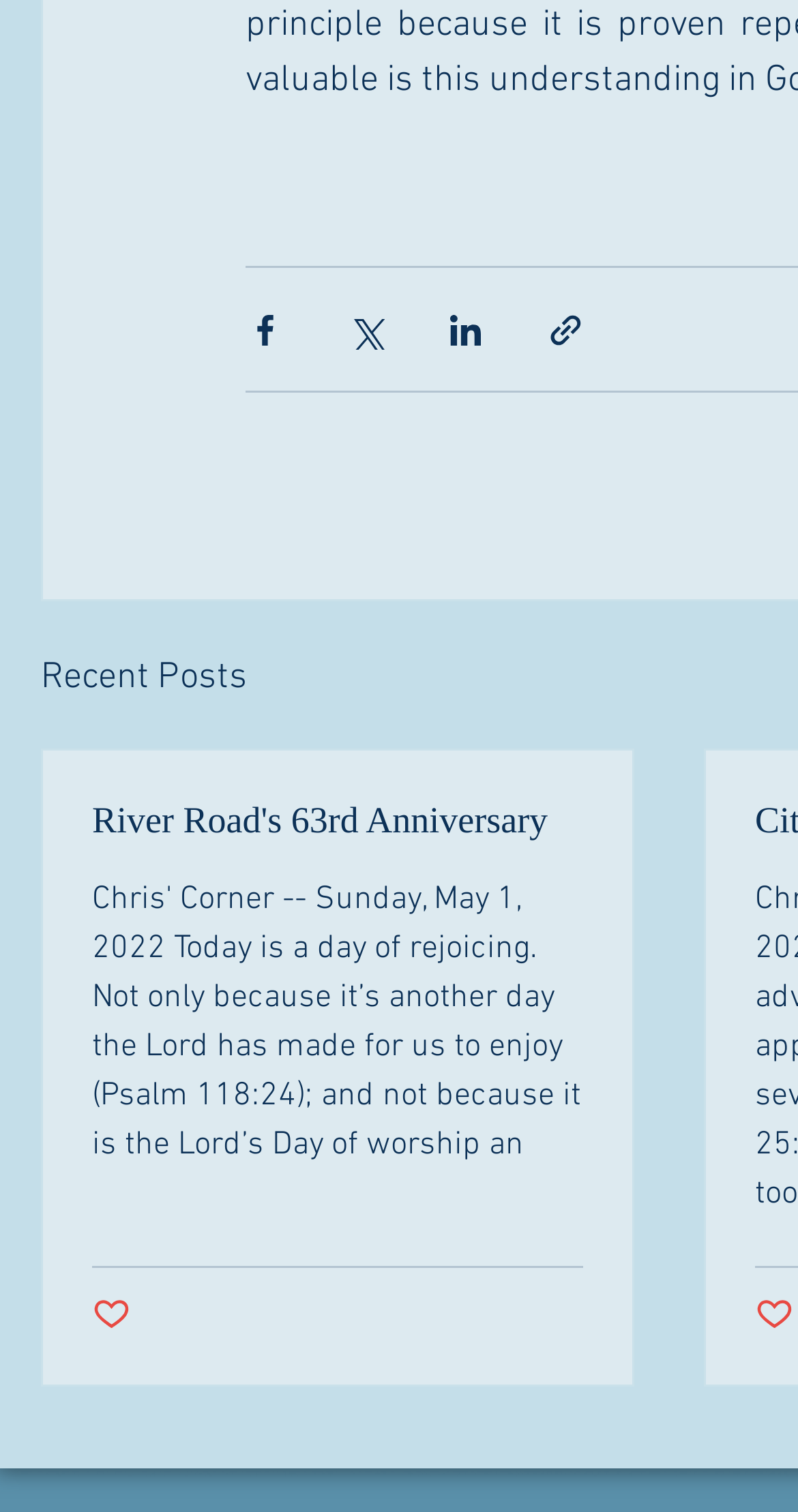How many buttons are there in the first article?
Please describe in detail the information shown in the image to answer the question.

I examined the first article and found two buttons, which are 'Post not marked as liked' buttons, one on the left and one on the right.